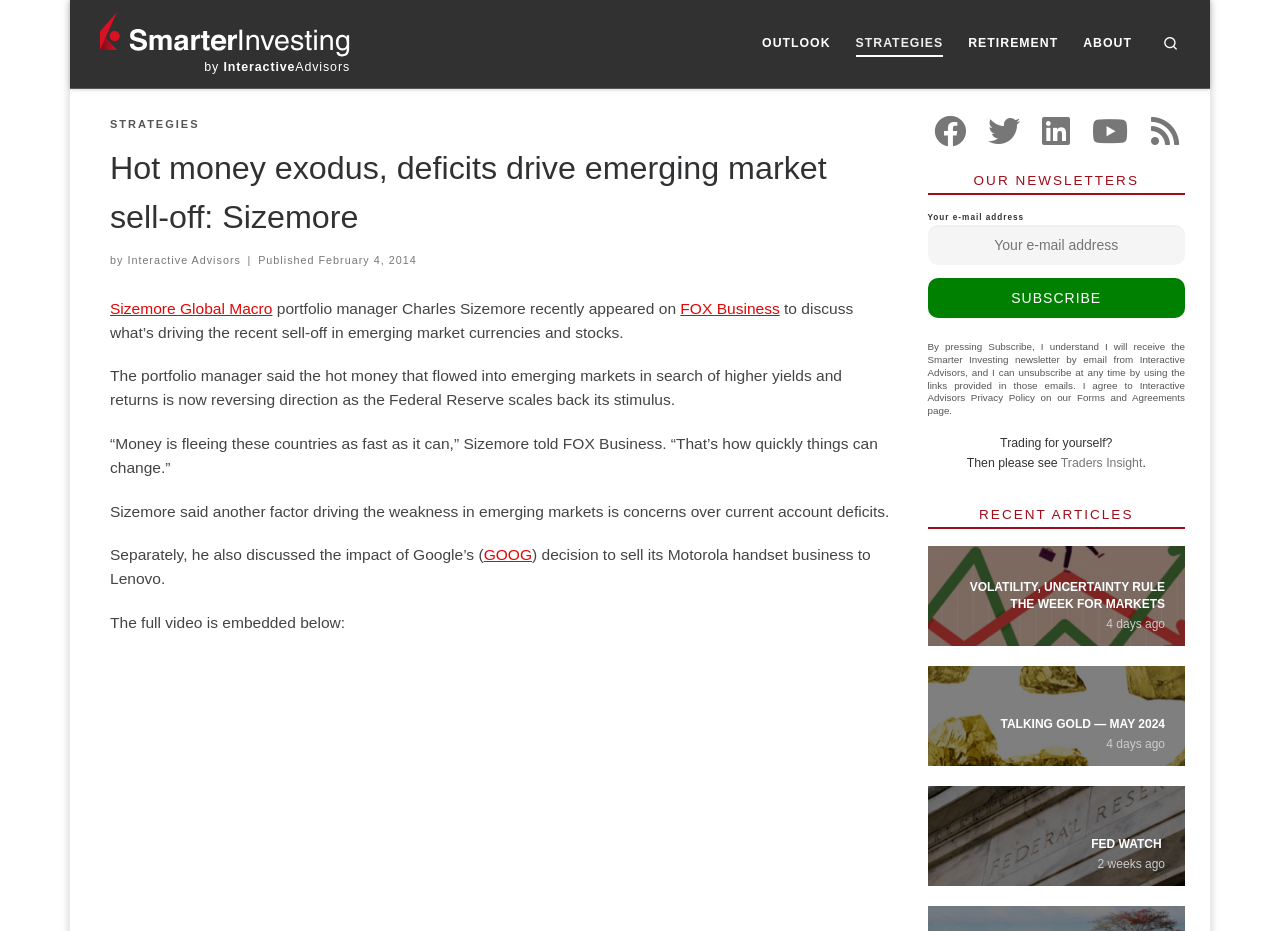Please find and provide the title of the webpage.

Hot money exodus, deficits drive emerging market sell-off: Sizemore